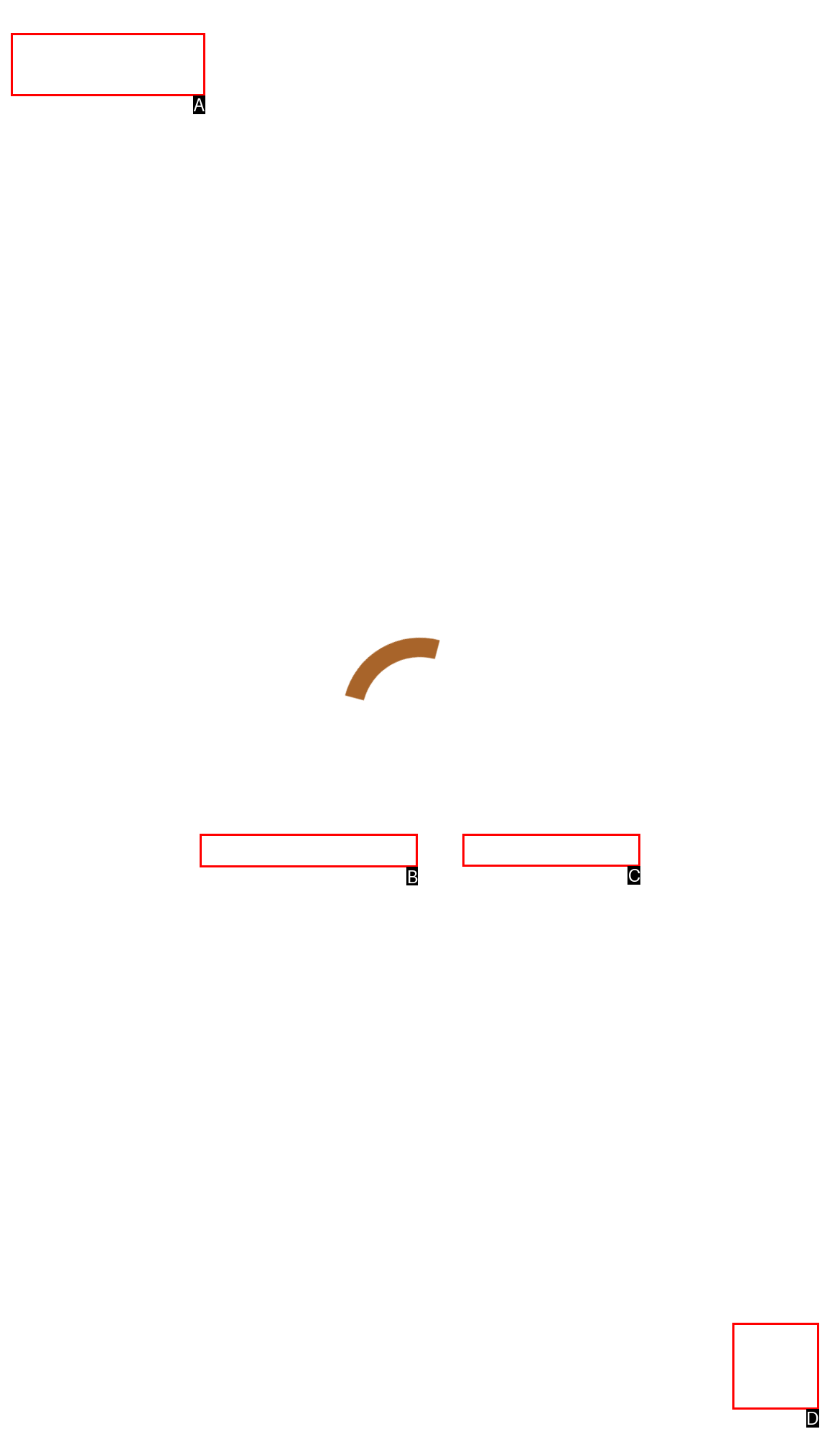Select the letter that corresponds to this element description: computer stores
Answer with the letter of the correct option directly.

None